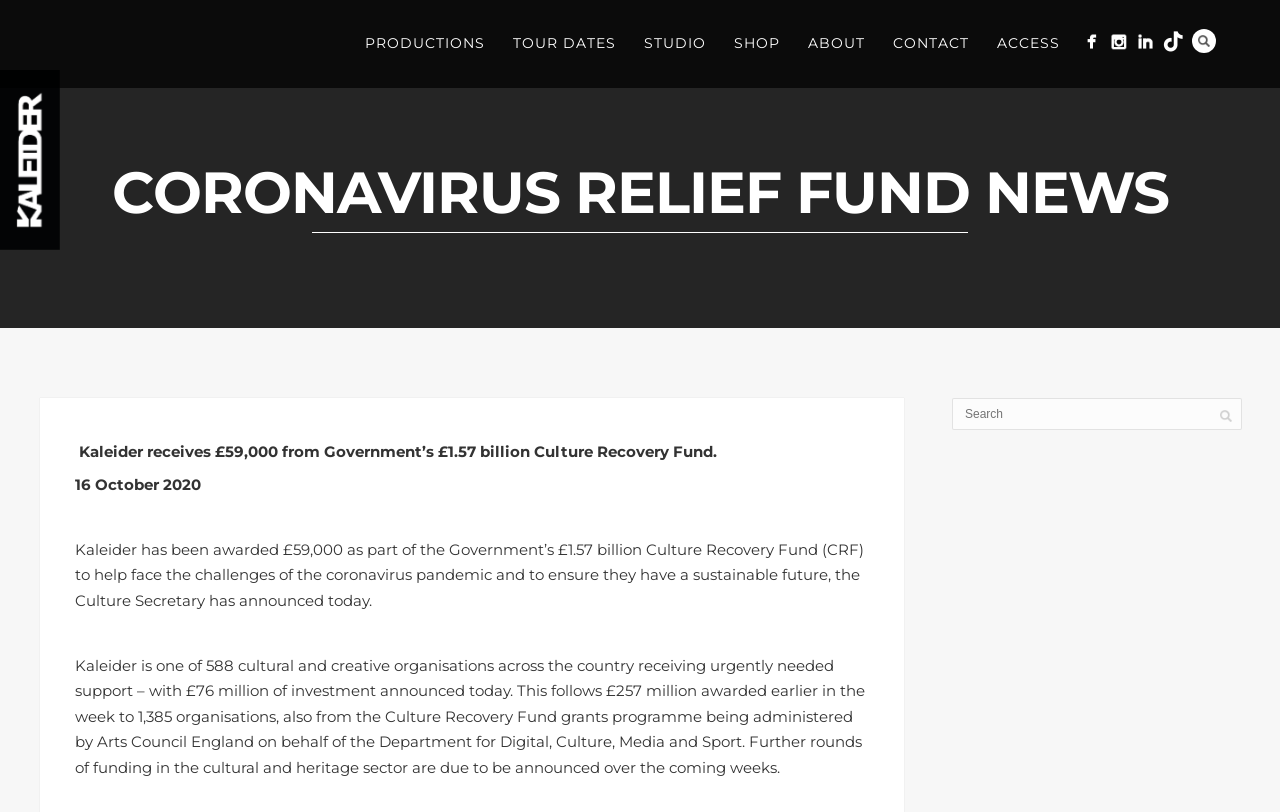Find the bounding box coordinates of the element you need to click on to perform this action: 'Go to PRODUCTIONS'. The coordinates should be represented by four float values between 0 and 1, in the format [left, top, right, bottom].

[0.274, 0.037, 0.39, 0.071]